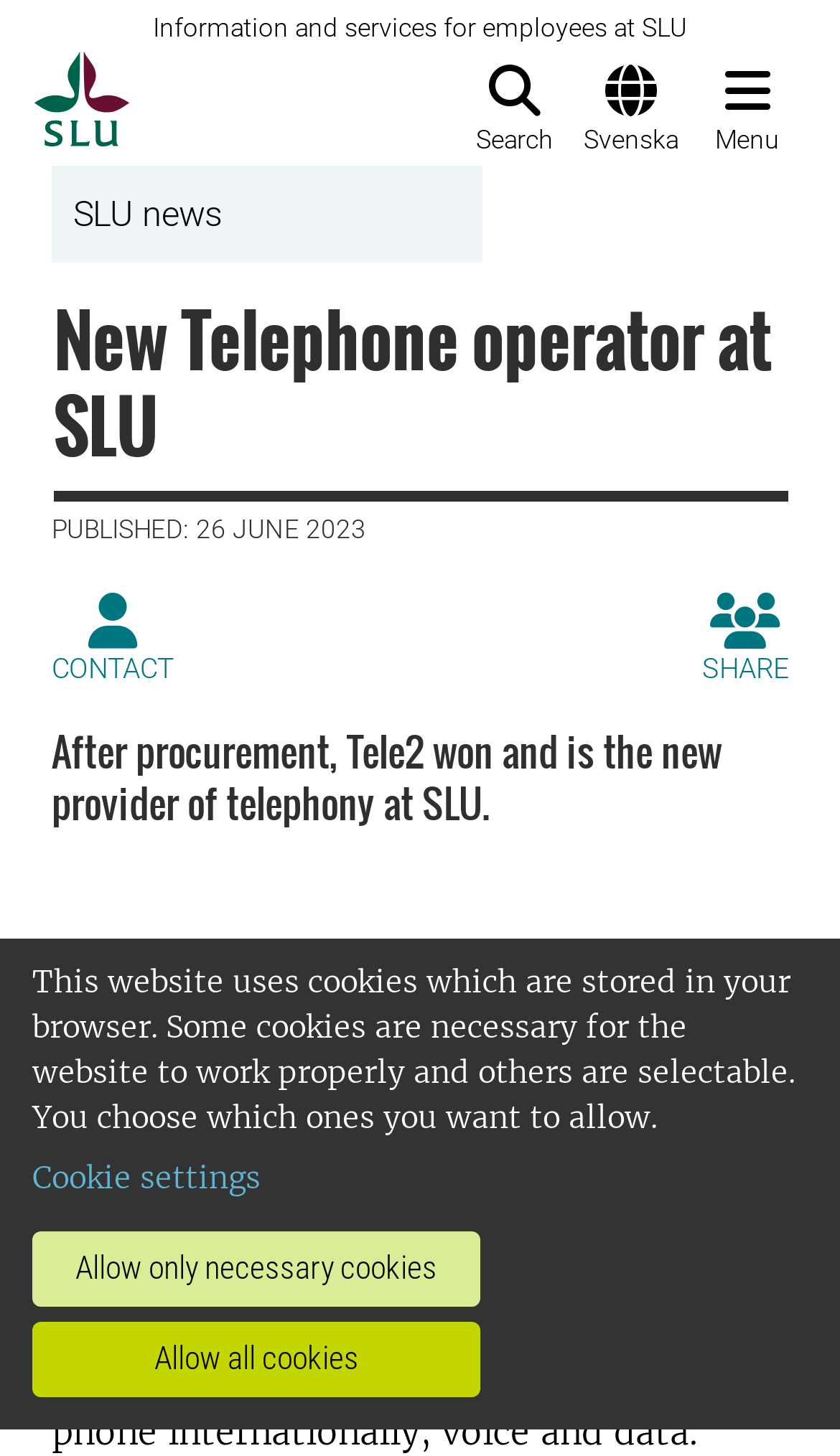Identify the bounding box coordinates of the element to click to follow this instruction: 'Click on the 'BERKELEY' link'. Ensure the coordinates are four float values between 0 and 1, provided as [left, top, right, bottom].

None